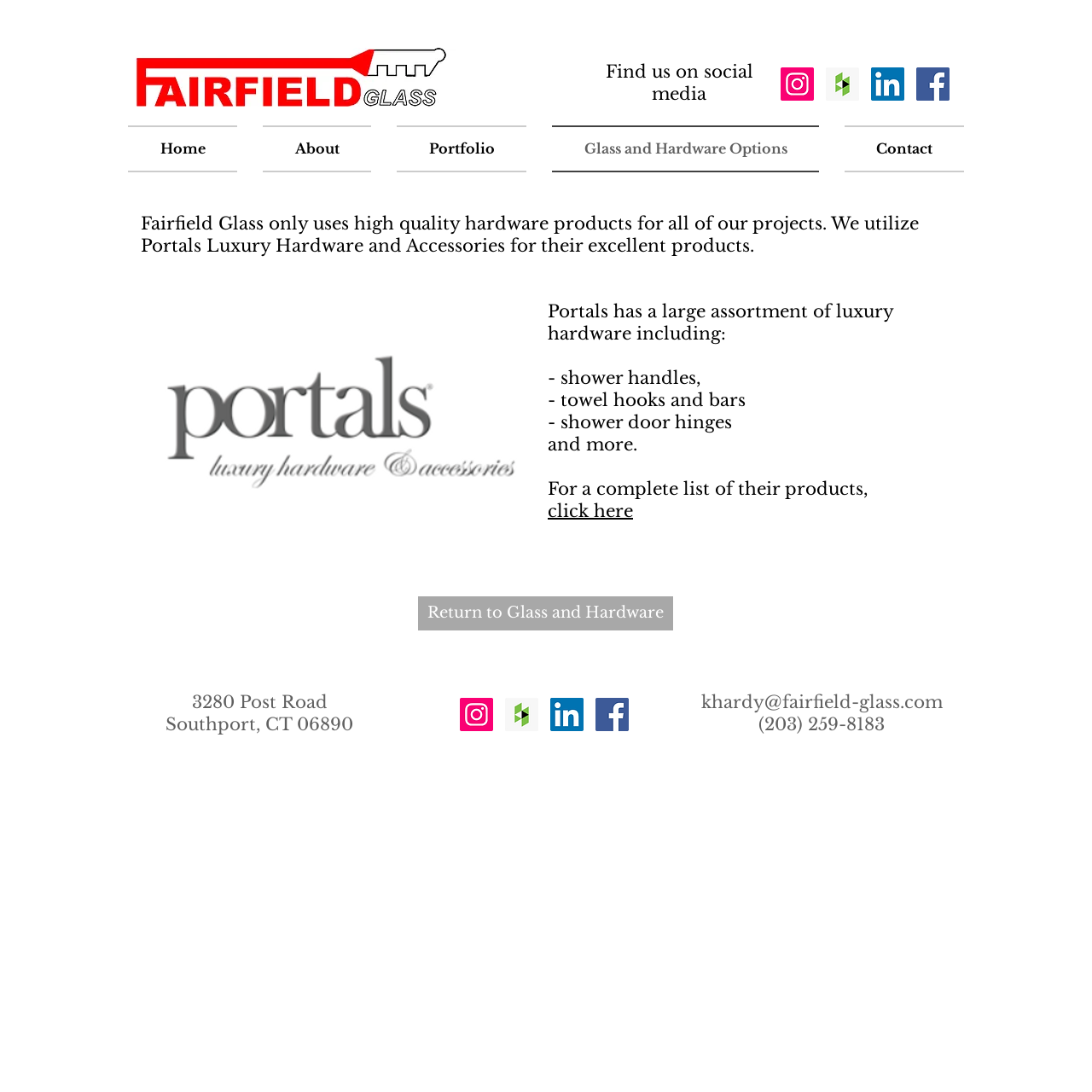Could you please study the image and provide a detailed answer to the question:
What is the phone number of Fairfield Glass?

The phone number of Fairfield Glass is provided at the bottom of the webpage, which is (203) 259-8183.